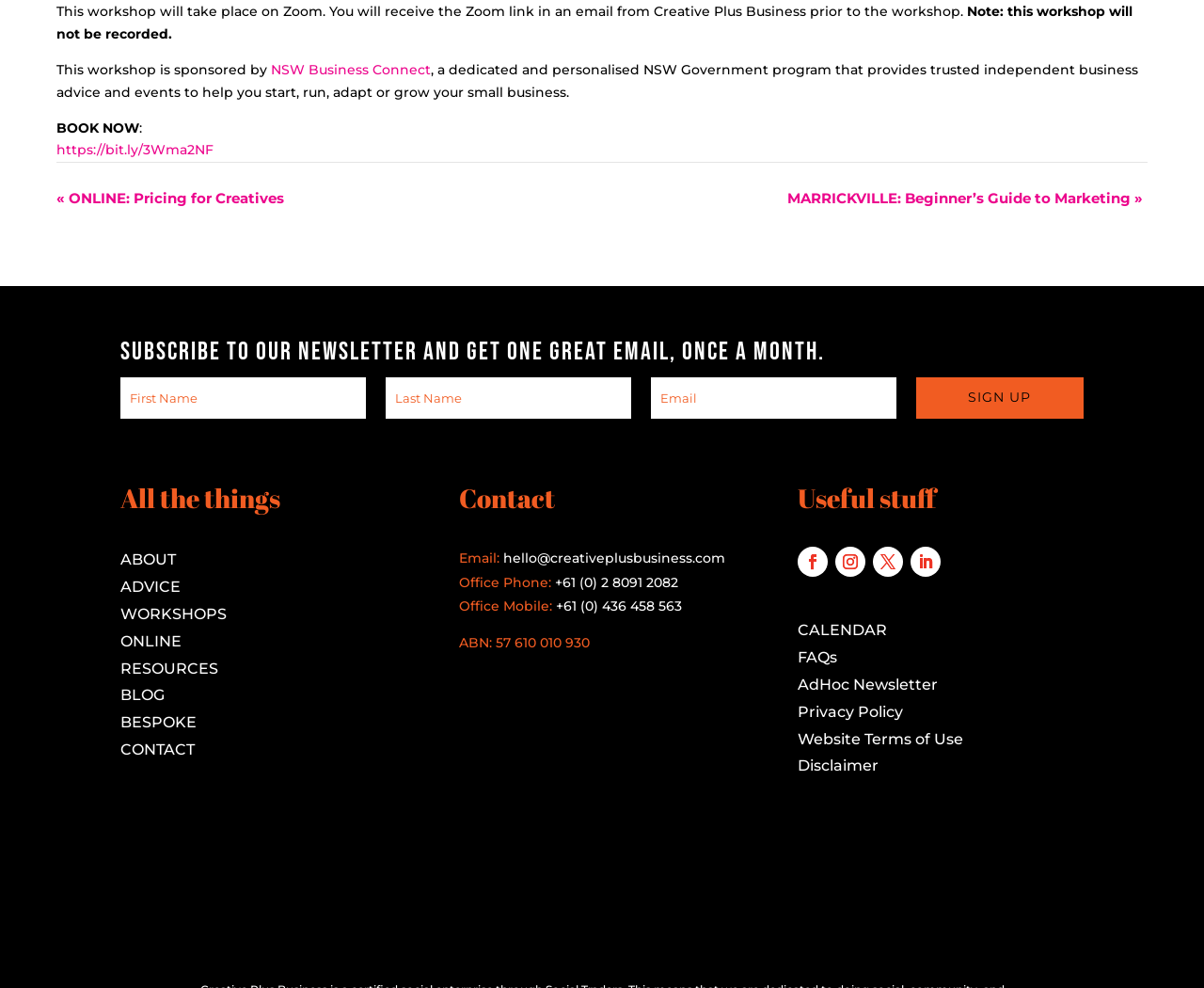Determine the bounding box coordinates of the clickable element necessary to fulfill the instruction: "Subscribe to the newsletter". Provide the coordinates as four float numbers within the 0 to 1 range, i.e., [left, top, right, bottom].

[0.761, 0.382, 0.9, 0.424]